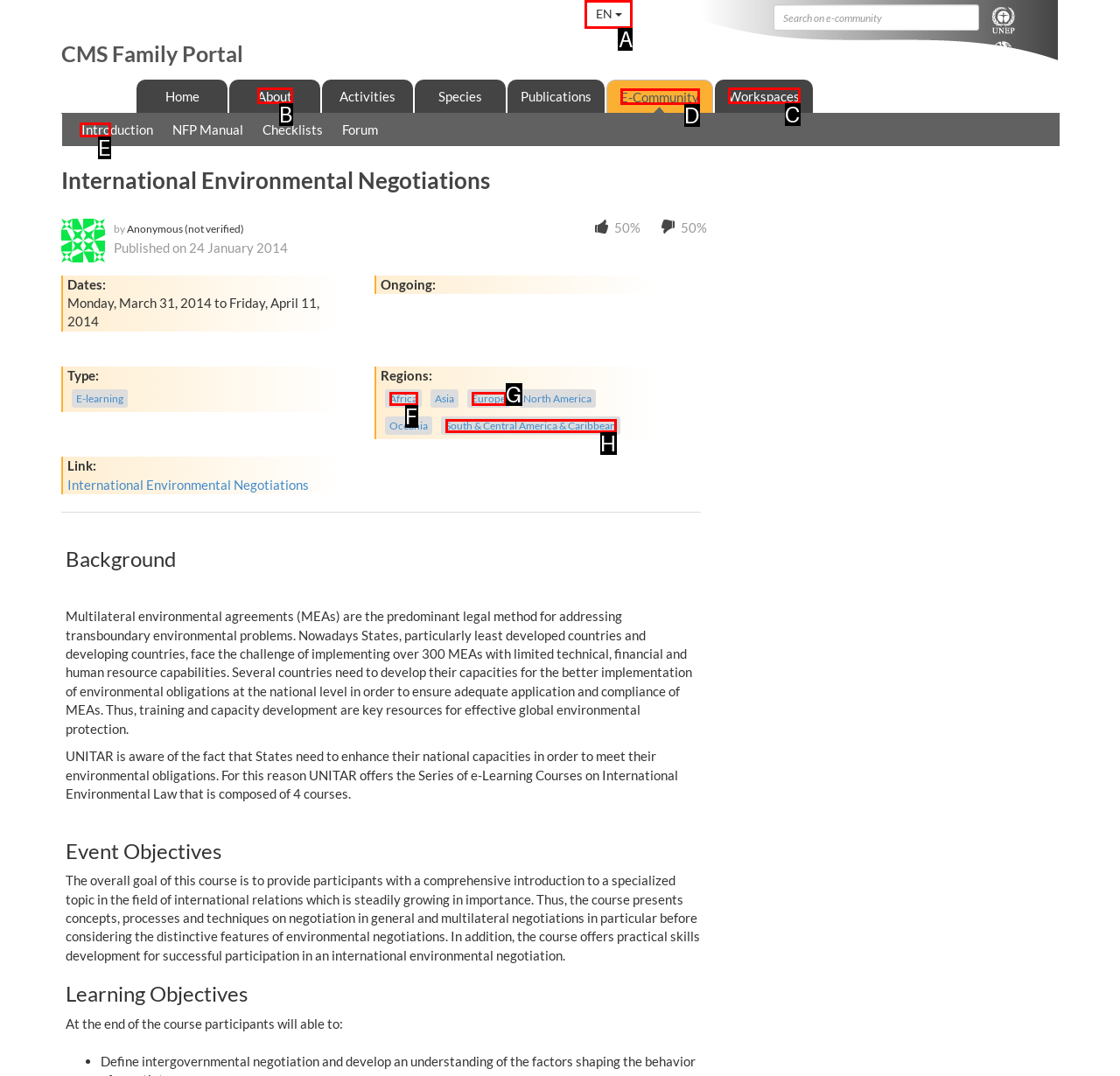Given the description: EN, identify the corresponding option. Answer with the letter of the appropriate option directly.

A